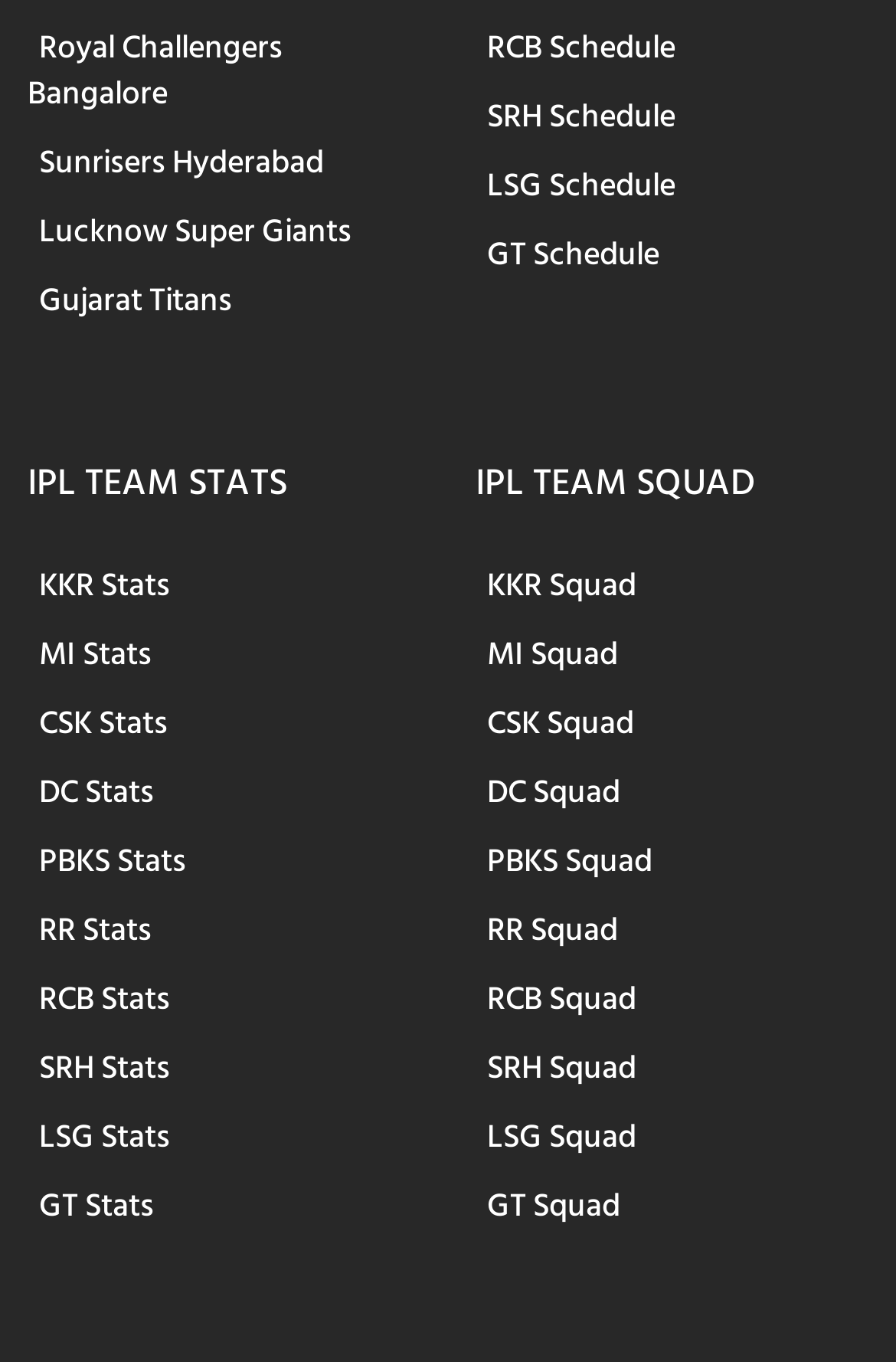What is the schedule link for RCB?
Give a thorough and detailed response to the question.

I looked for the link related to the schedule of Royal Challengers Bangalore and found it as 'RCB Schedule'.